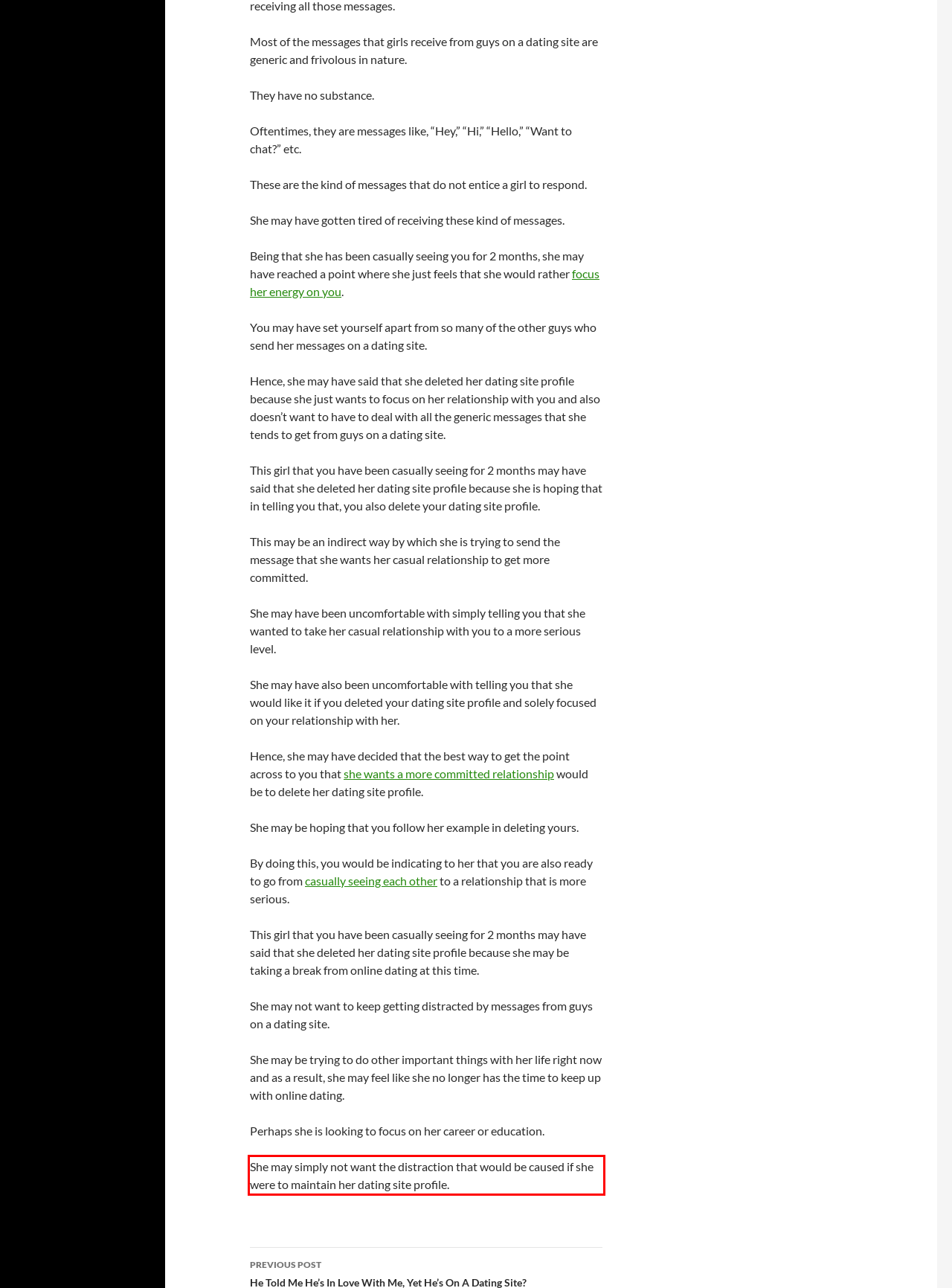Examine the screenshot of the webpage, locate the red bounding box, and perform OCR to extract the text contained within it.

She may simply not want the distraction that would be caused if she were to maintain her dating site profile.